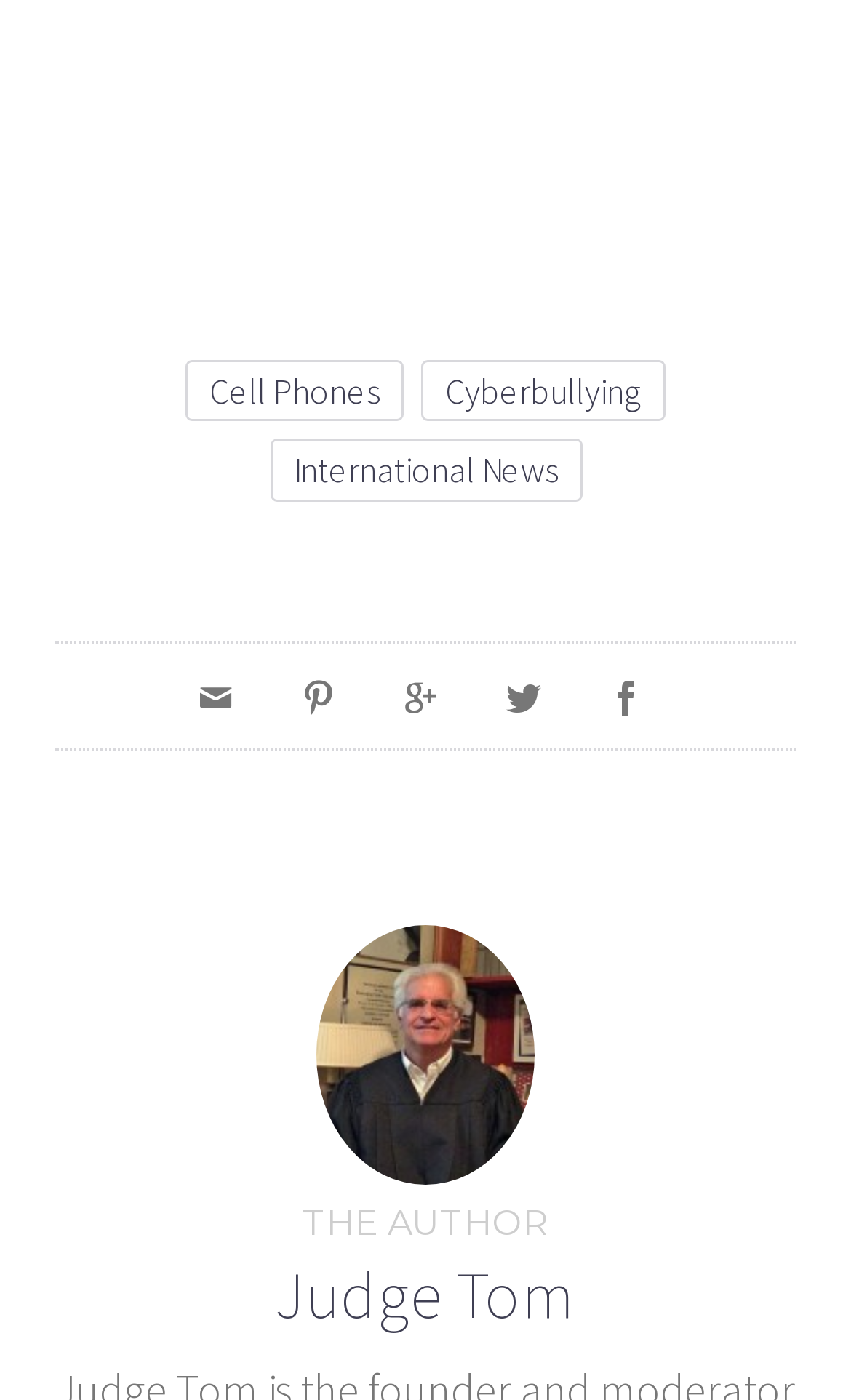Can you provide the bounding box coordinates for the element that should be clicked to implement the instruction: "Learn more about THE AUTHOR Judge Tom"?

[0.064, 0.861, 0.936, 0.955]